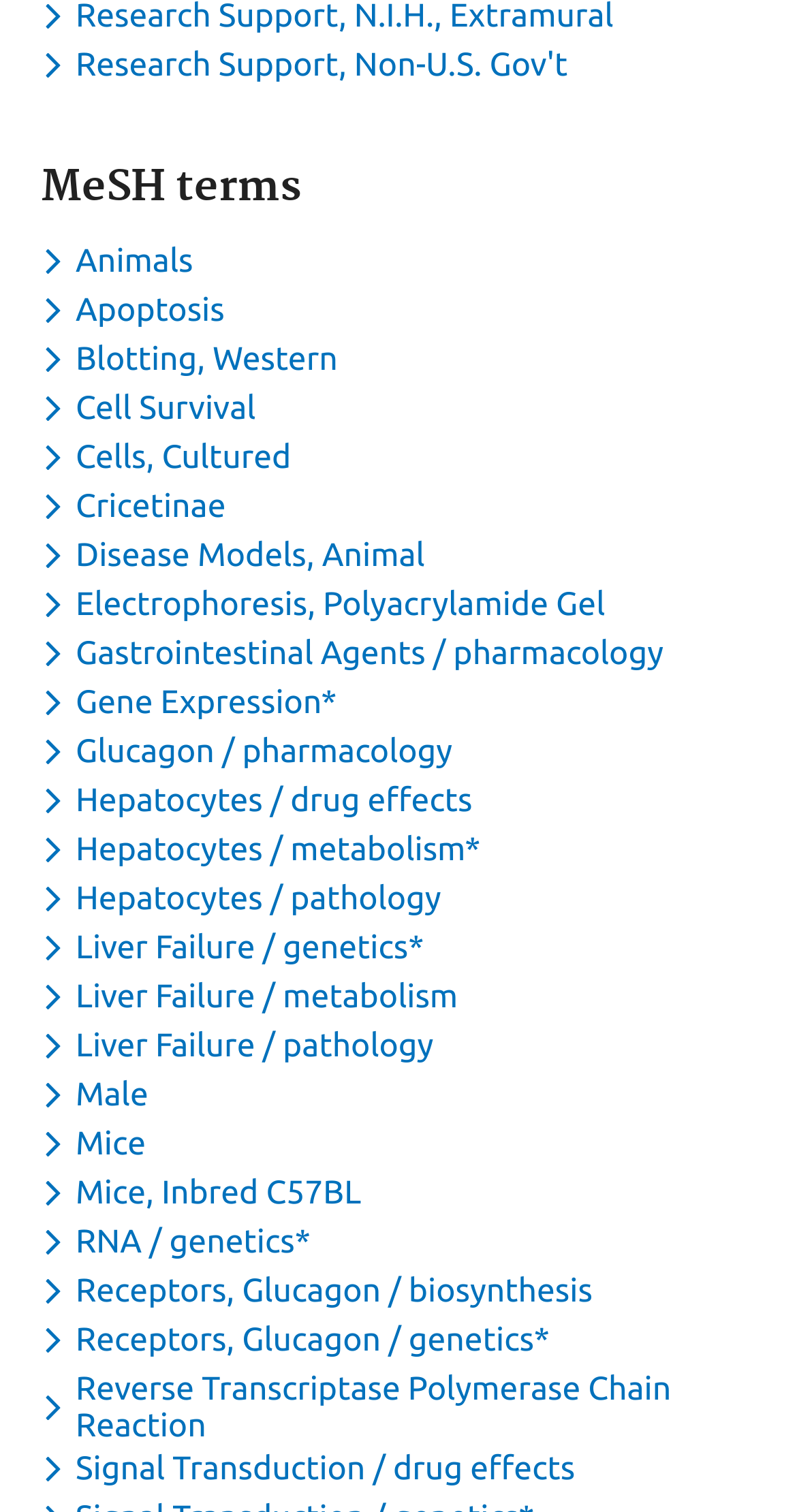How many MeSH terms are related to 'Liver Failure'? Please answer the question using a single word or phrase based on the image.

3